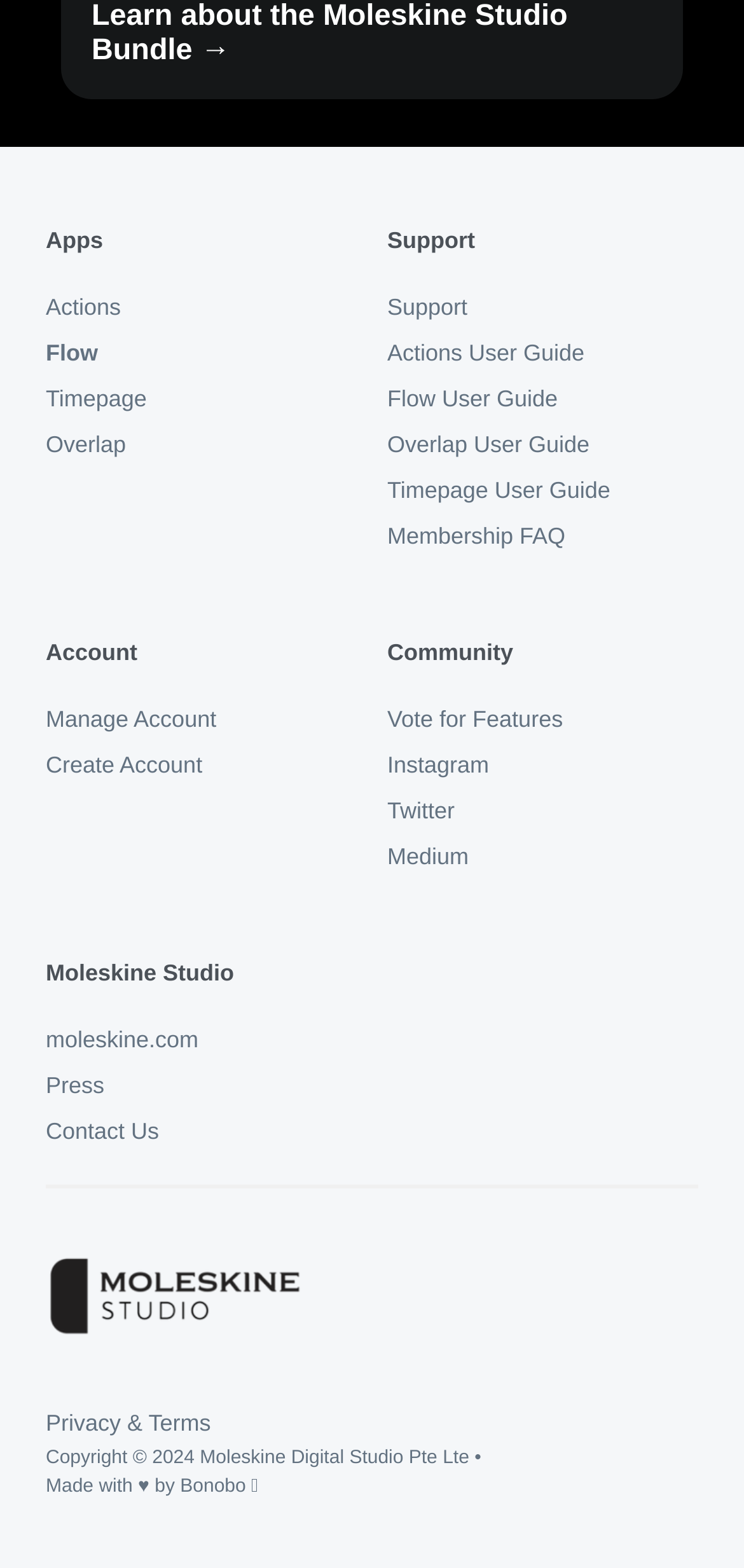Indicate the bounding box coordinates of the element that must be clicked to execute the instruction: "View Timepage User Guide". The coordinates should be given as four float numbers between 0 and 1, i.e., [left, top, right, bottom].

[0.521, 0.298, 0.82, 0.328]